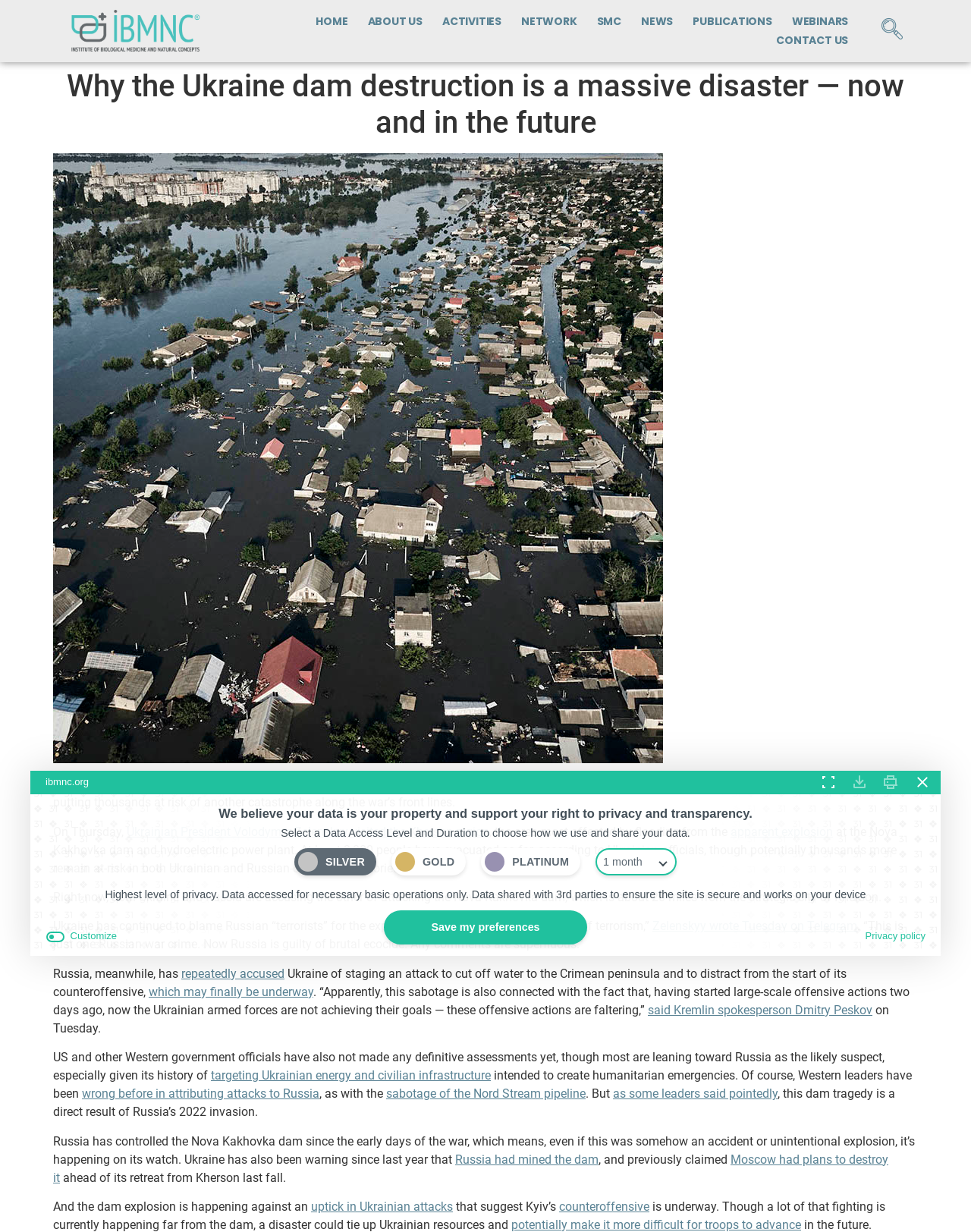How many buttons are in the compliance section?
Please use the image to provide an in-depth answer to the question.

I looked at the compliance section and counted the number of buttons, which are 'Expand Toggle', 'Download Consent', 'Print Consent', and 'Close Compliance'.